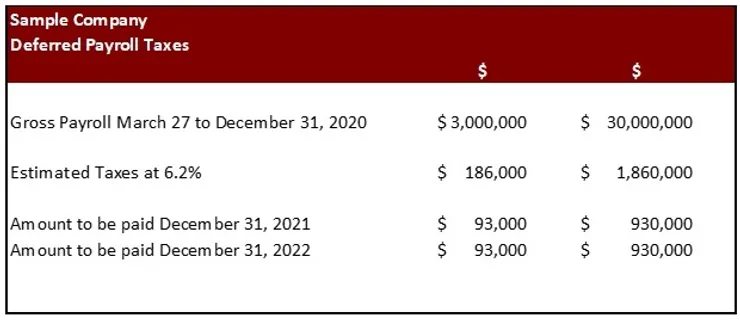Detail every significant feature and component of the image.

This image presents a summary table titled "Sample Company Deferred Payroll Taxes," which outlines the payroll tax obligations for two different scenarios. 

At the top of the table, the gross payroll for the period from March 27 to December 31, 2020, is specified as $3,000,000 for the first sample company and $30,000,000 for the second. Underneath, the estimated taxes at a rate of 6.2% are indicated as $186,000 for the first company and $1,860,000 for the second.

The table further breaks down the amounts due: each company is expected to pay $93,000 by December 31, 2021, and another $93,000 by December 31, 2022. The clear layout of the financial information provides a concise view of the deferred payroll tax liabilities for both entities during the specified timeframe.